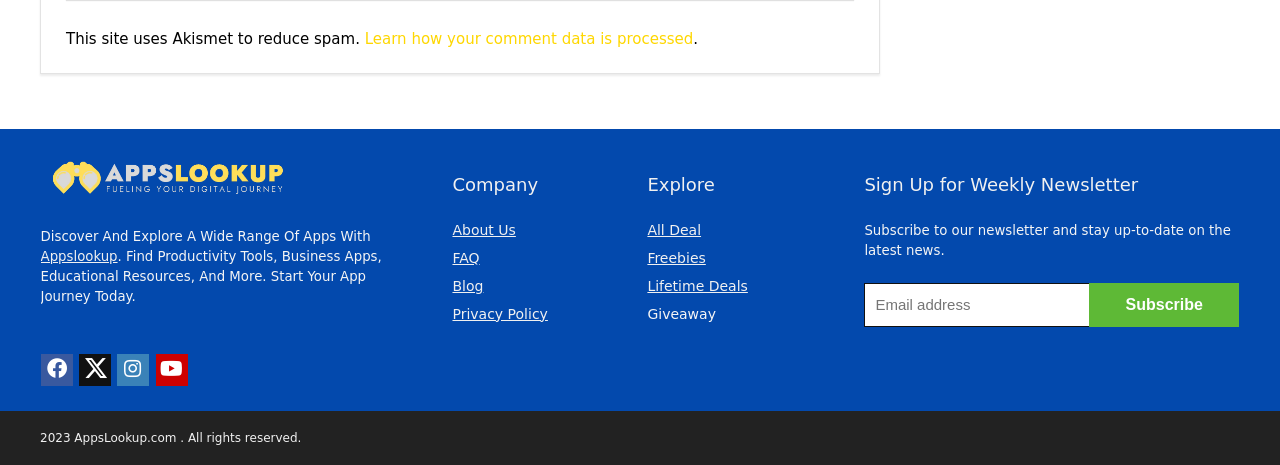Reply to the question with a single word or phrase:
What is the copyright year of this website?

2023